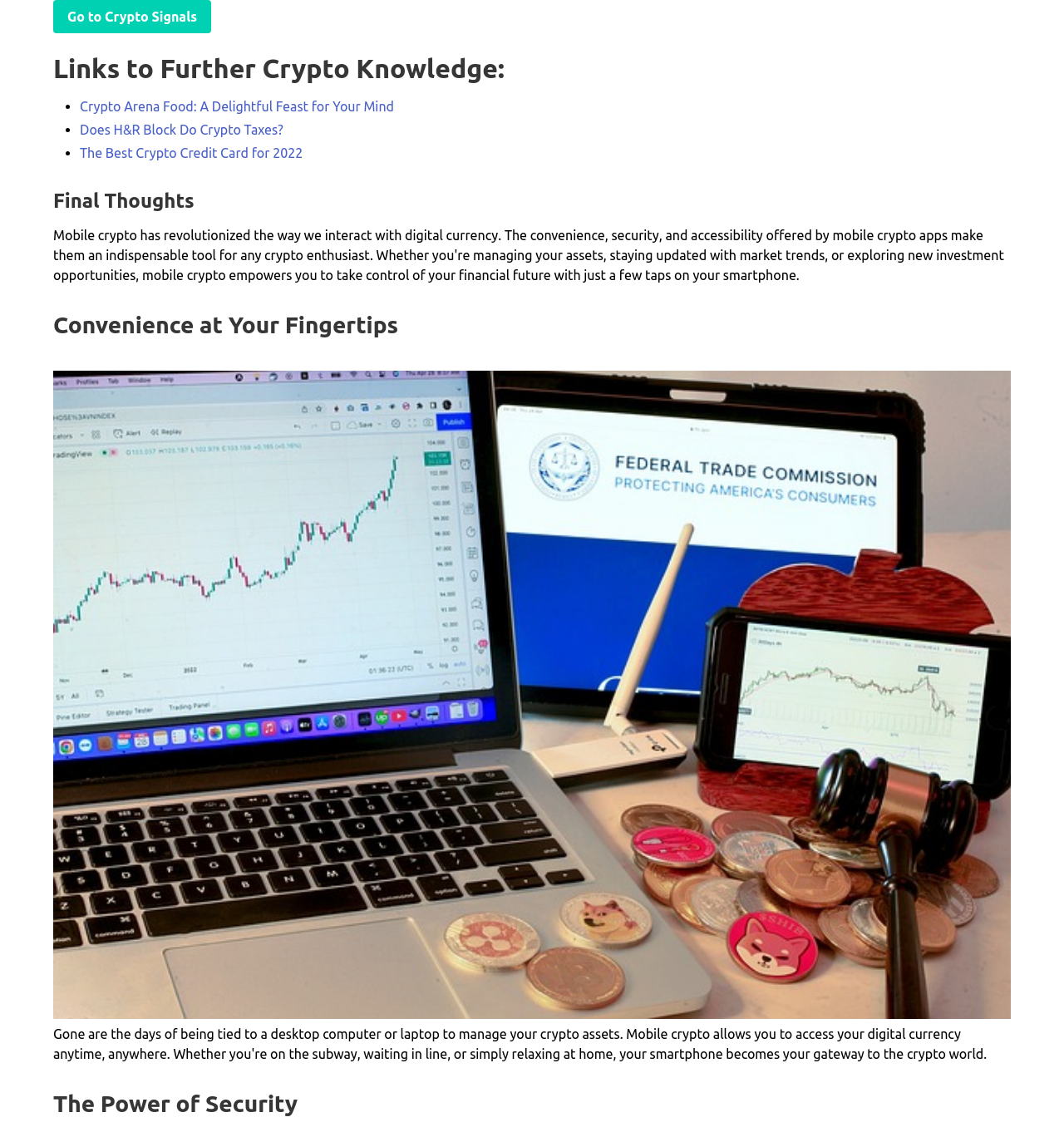Please provide the bounding box coordinates for the UI element as described: "Go to Crypto Signals". The coordinates must be four floats between 0 and 1, represented as [left, top, right, bottom].

[0.05, 0.0, 0.198, 0.029]